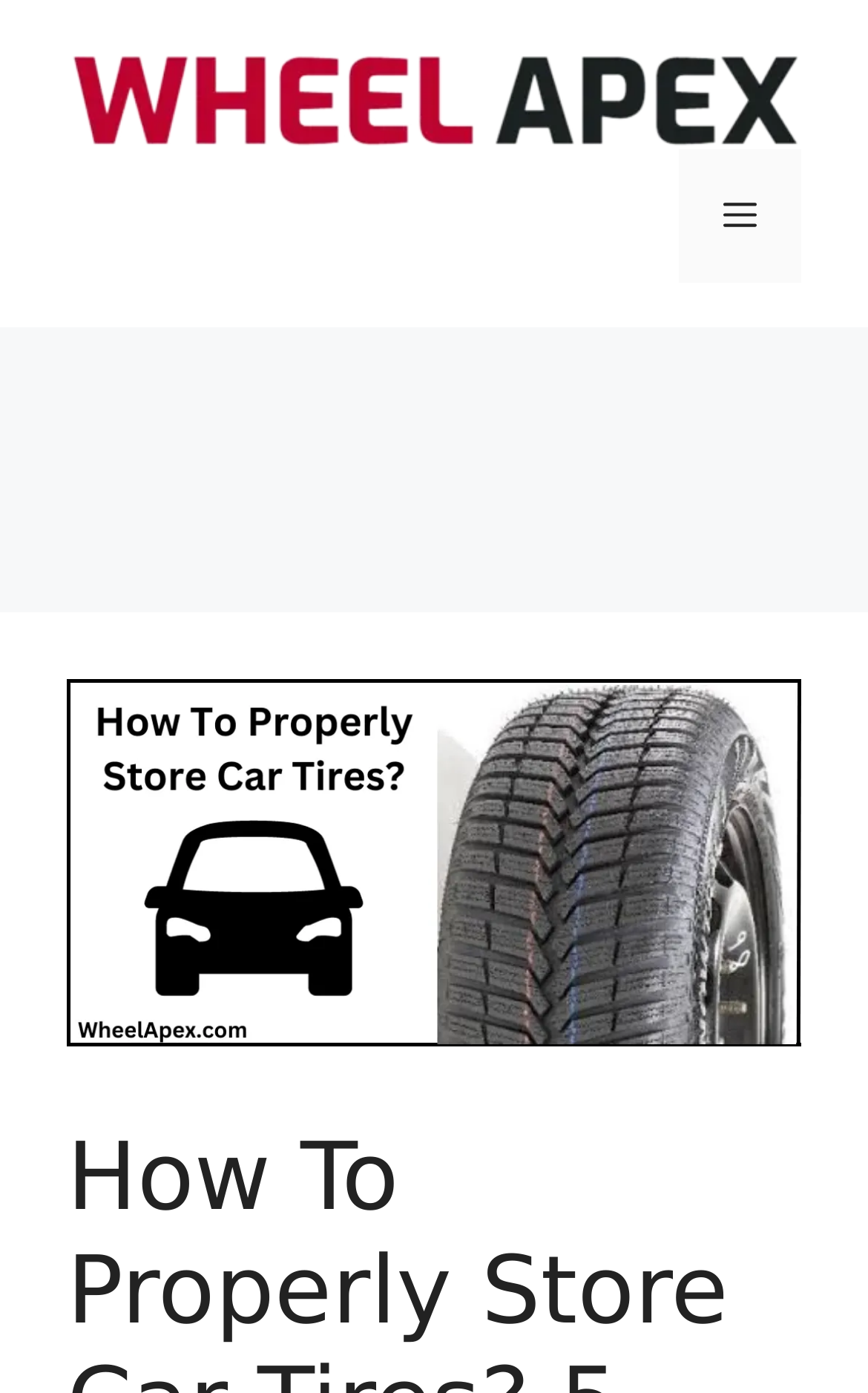Please provide the main heading of the webpage content.

How To Properly Store Car Tires? 5 Best Tips